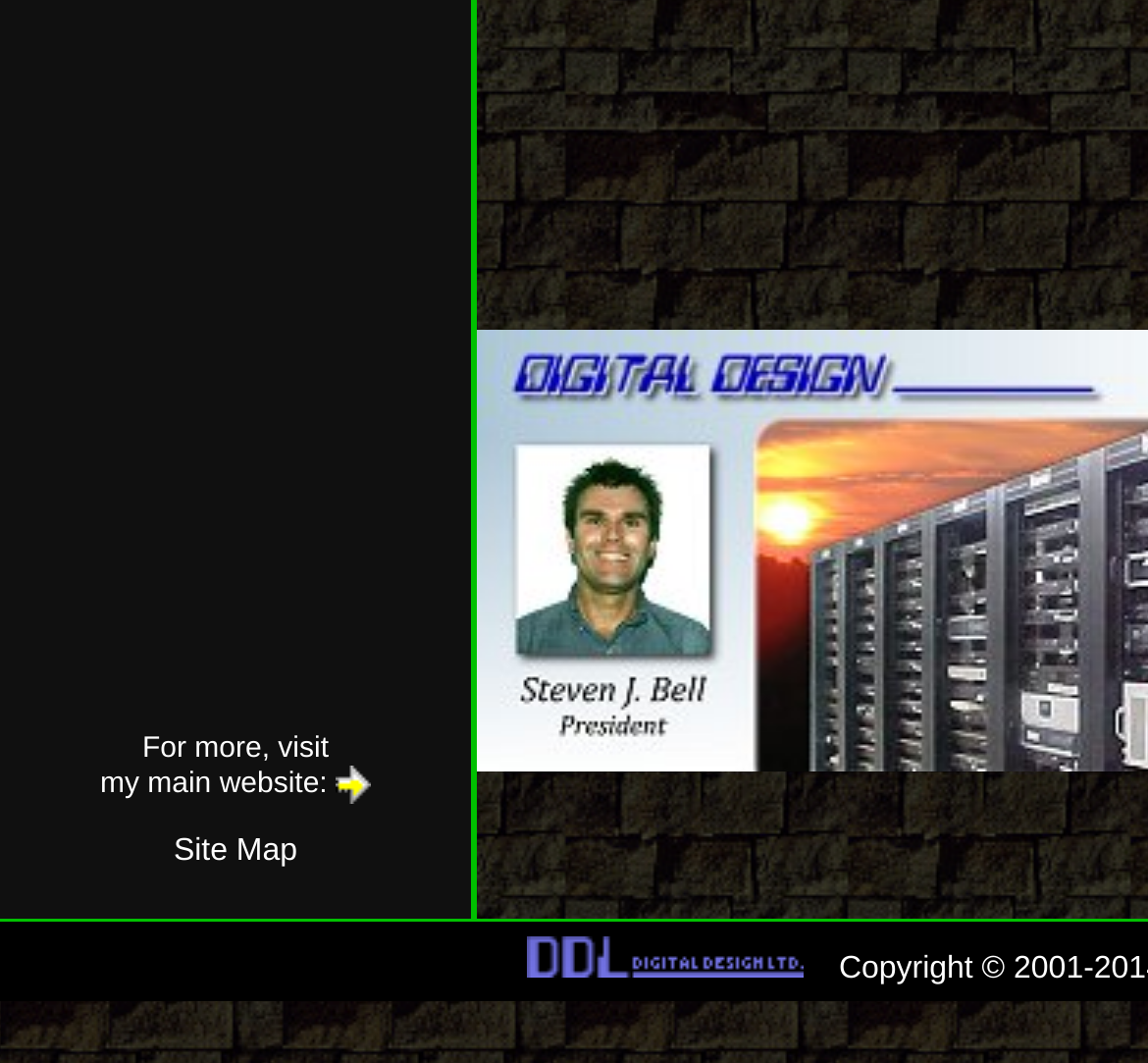Identify the bounding box coordinates of the HTML element based on this description: "Site Map".

[0.151, 0.784, 0.259, 0.817]